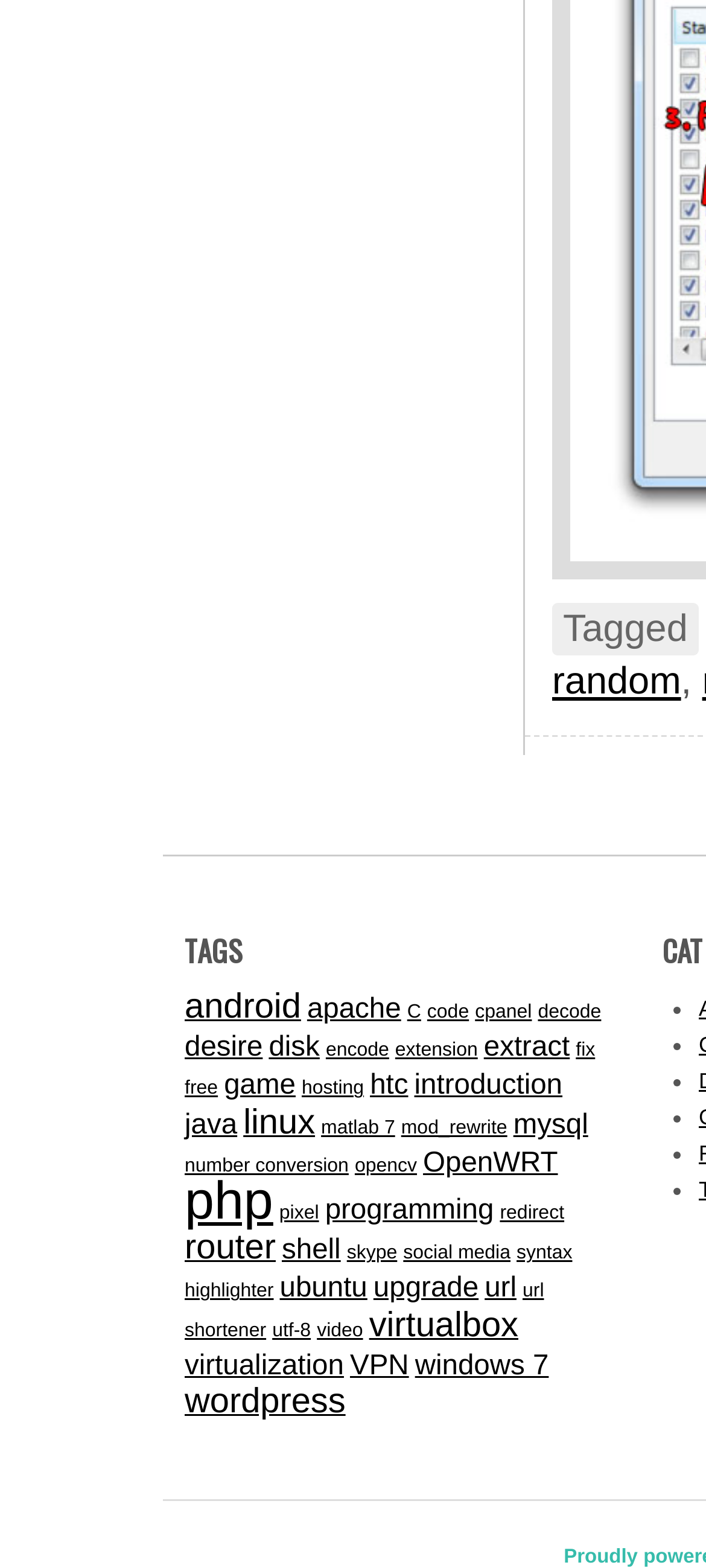Please identify the bounding box coordinates of the region to click in order to complete the task: "Visit the 'php' category". The coordinates must be four float numbers between 0 and 1, specified as [left, top, right, bottom].

[0.262, 0.747, 0.387, 0.785]